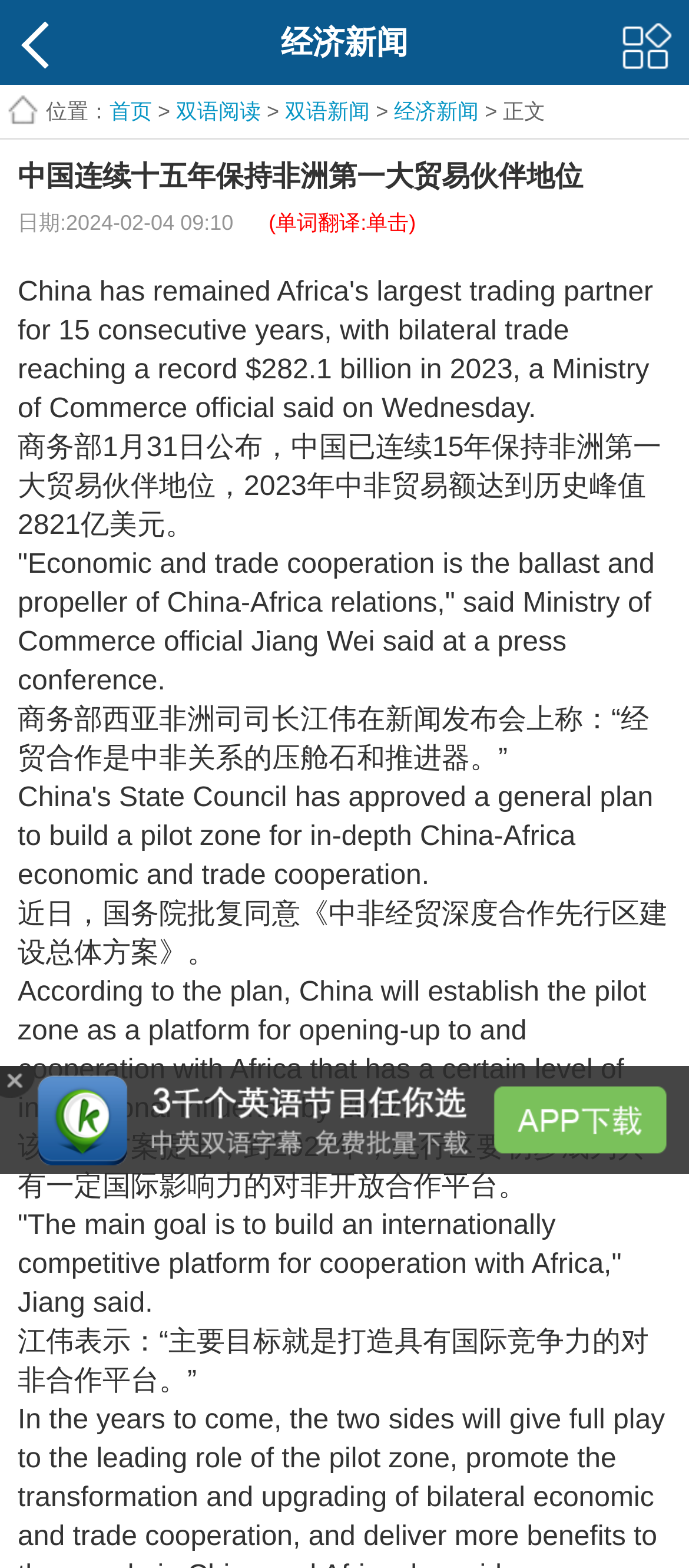What is the goal of the pilot zone by 2027?
Please respond to the question with a detailed and informative answer.

According to the plan, China will establish the pilot zone as a platform for opening-up to and cooperation with Africa that has a certain level of international influence by 2027, with the main goal being to build an internationally competitive platform for cooperation with Africa.